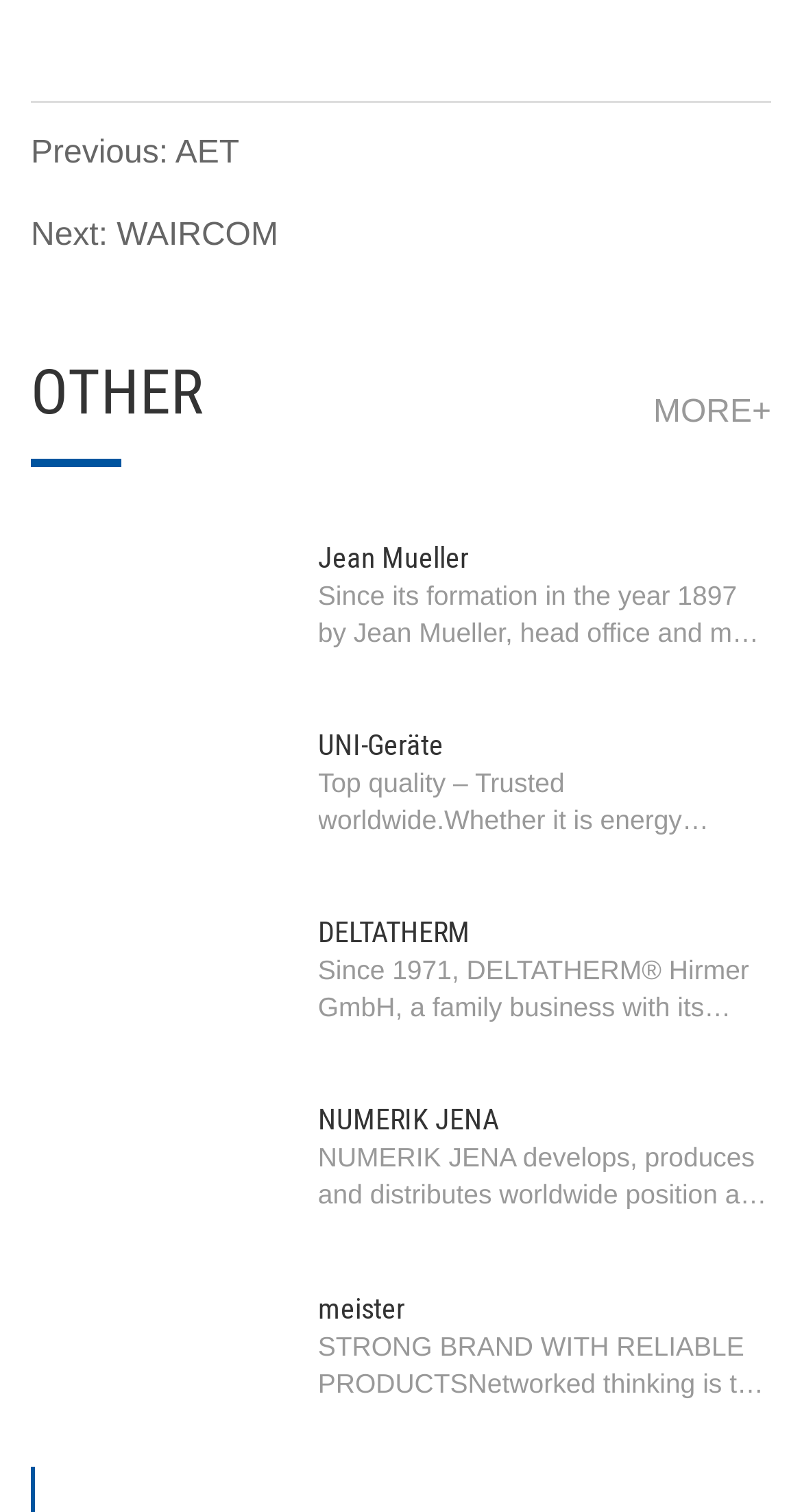Identify the bounding box coordinates of the HTML element based on this description: "UNI-Geräte".

[0.396, 0.482, 0.553, 0.503]